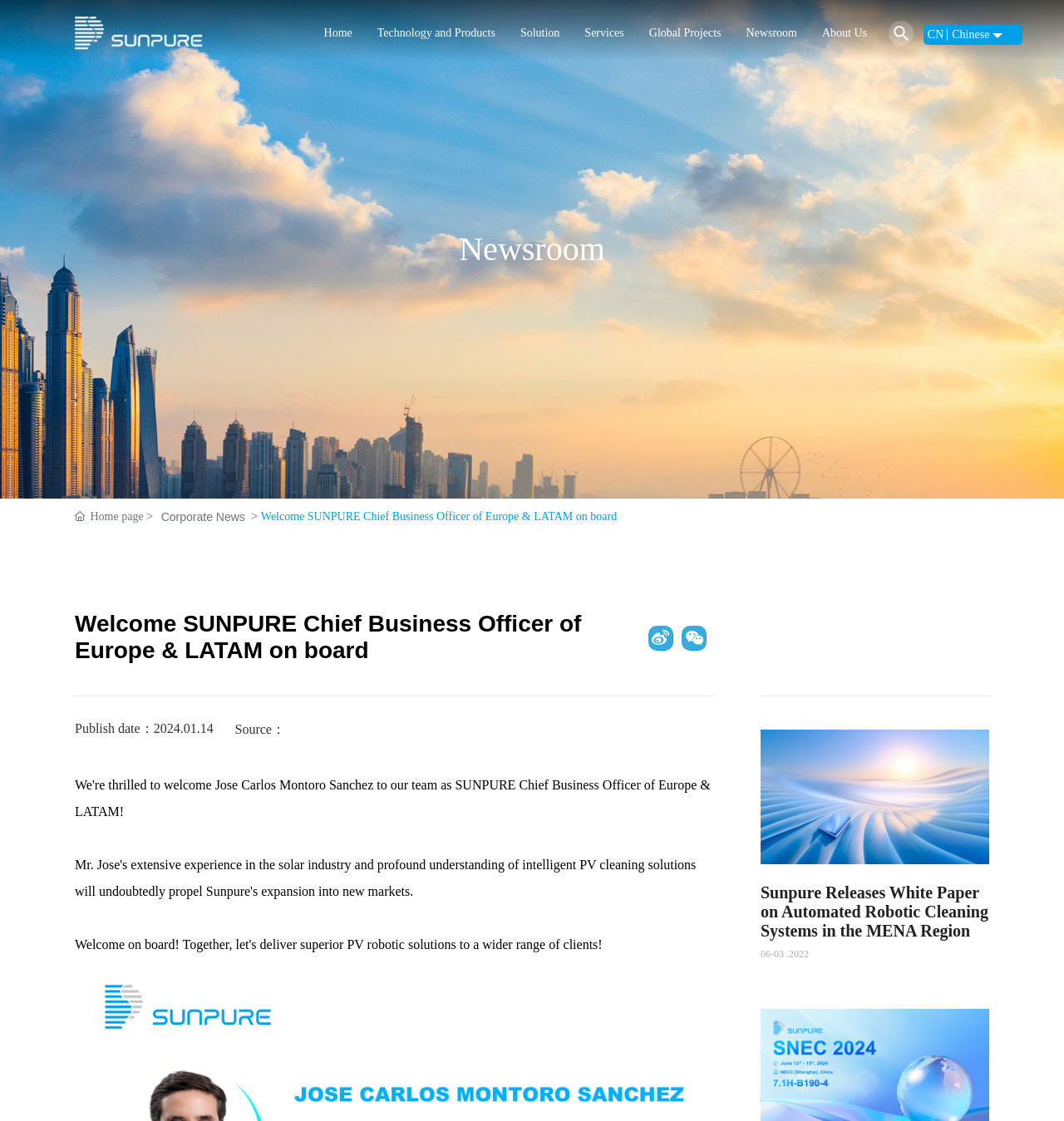Find the bounding box coordinates for the area that must be clicked to perform this action: "Read the Newsroom article".

[0.0, 0.215, 1.0, 0.227]